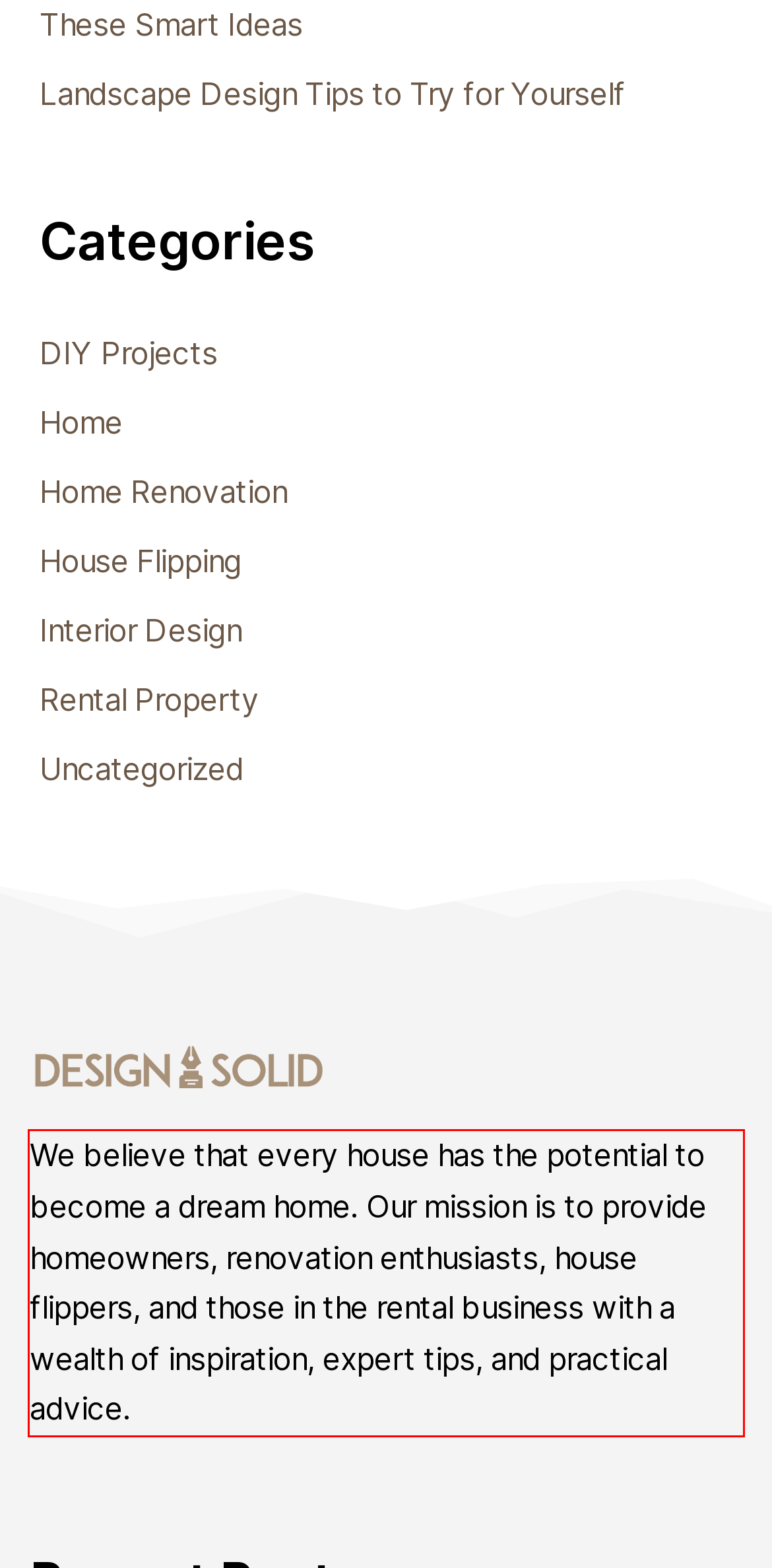Analyze the screenshot of a webpage where a red rectangle is bounding a UI element. Extract and generate the text content within this red bounding box.

We believe that every house has the potential to become a dream home. Our mission is to provide homeowners, renovation enthusiasts, house flippers, and those in the rental business with a wealth of inspiration, expert tips, and practical advice.